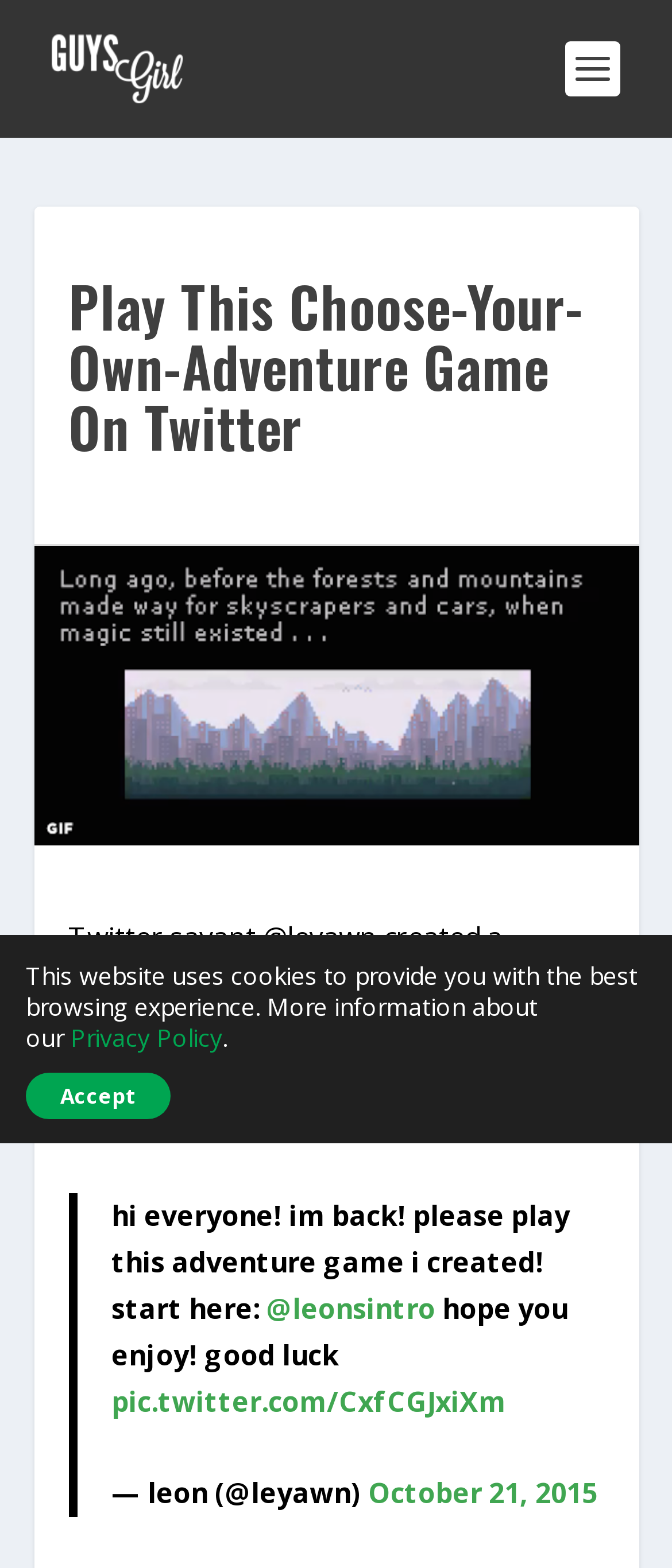Please predict the bounding box coordinates (top-left x, top-left y, bottom-right x, bottom-right y) for the UI element in the screenshot that fits the description: Privacy Policy

[0.105, 0.651, 0.331, 0.672]